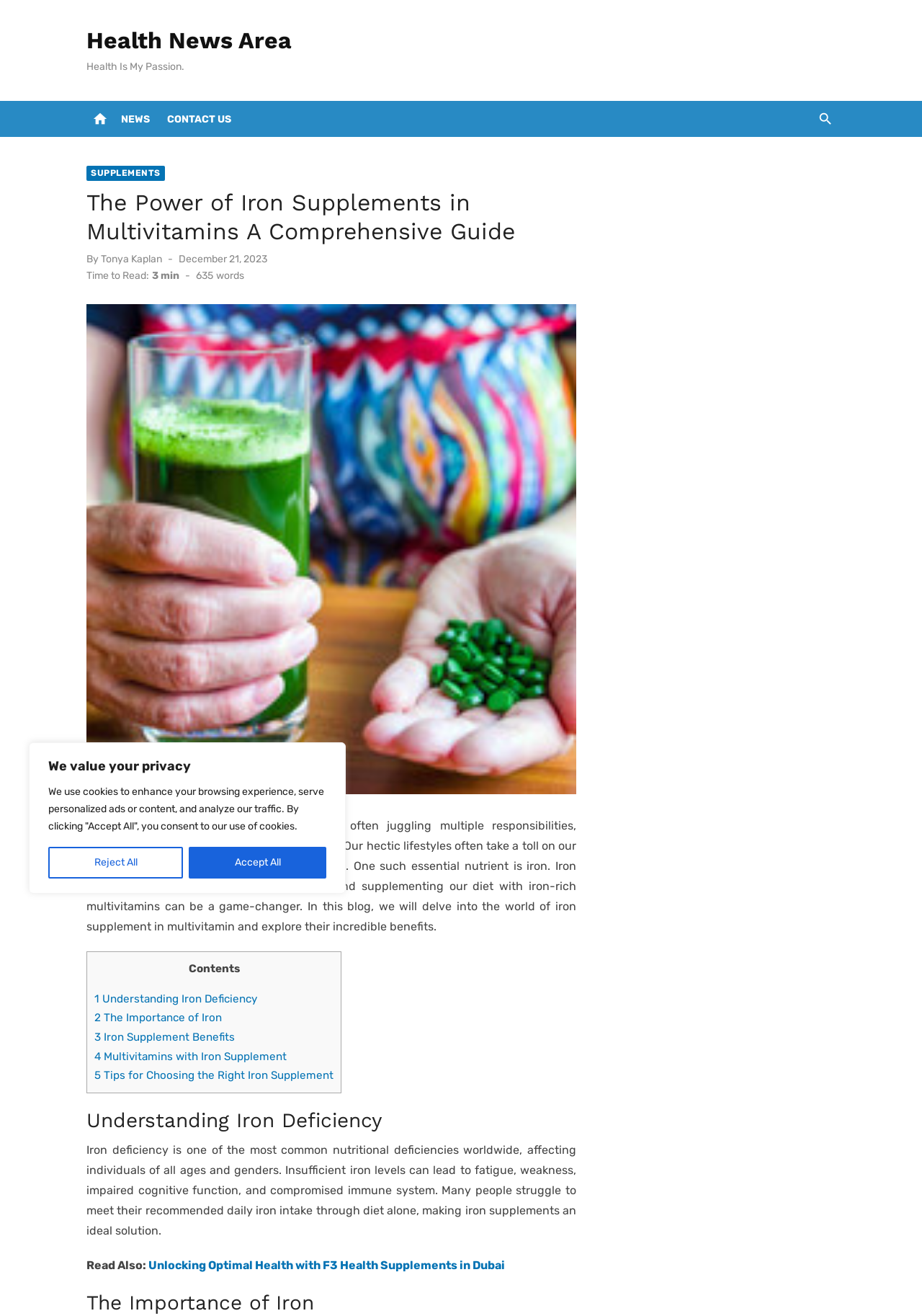Provide a brief response to the question below using one word or phrase:
What is the purpose of iron supplements in multivitamins?

To maintain optimal health